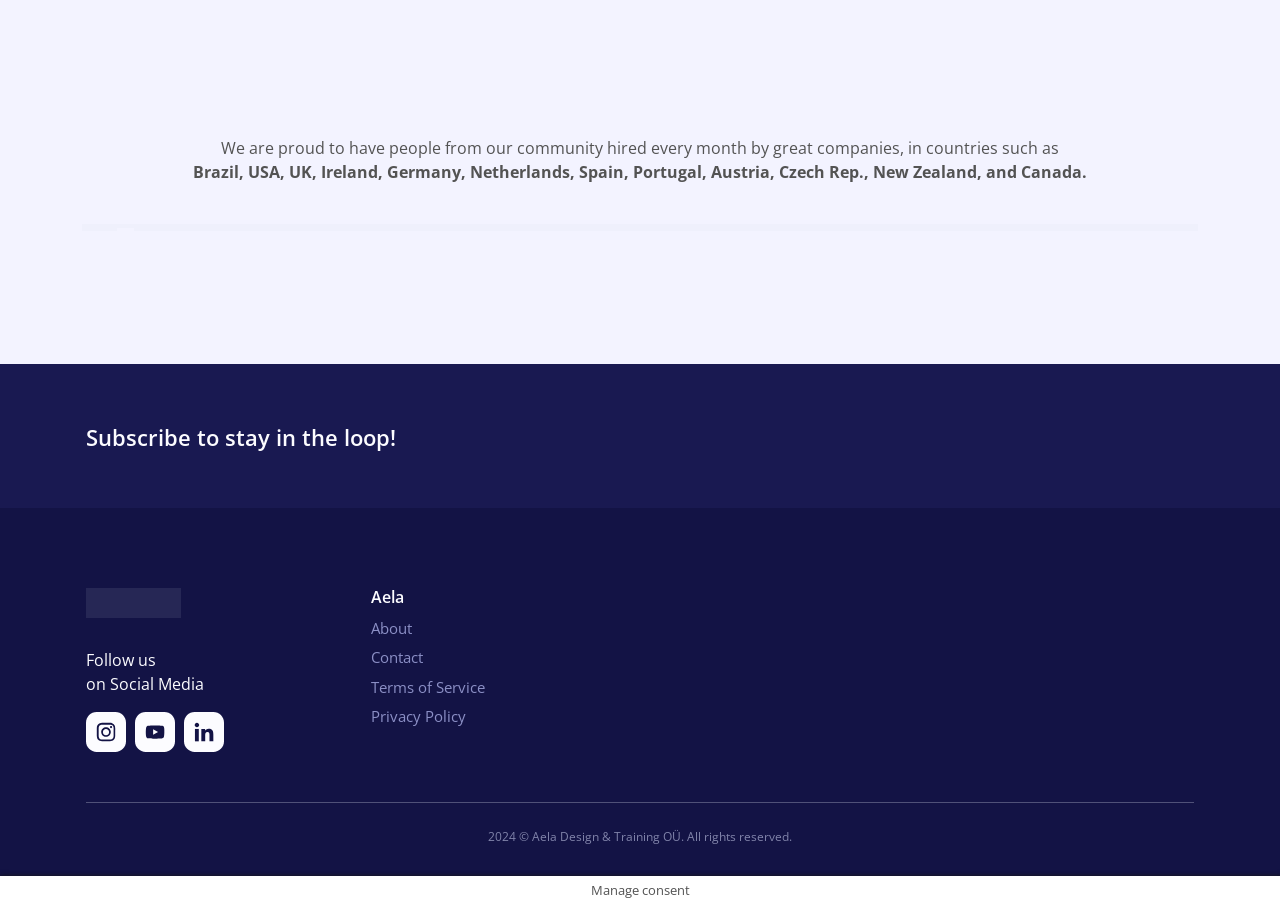What is the name of the company or organization?
Using the visual information, reply with a single word or short phrase.

Aela